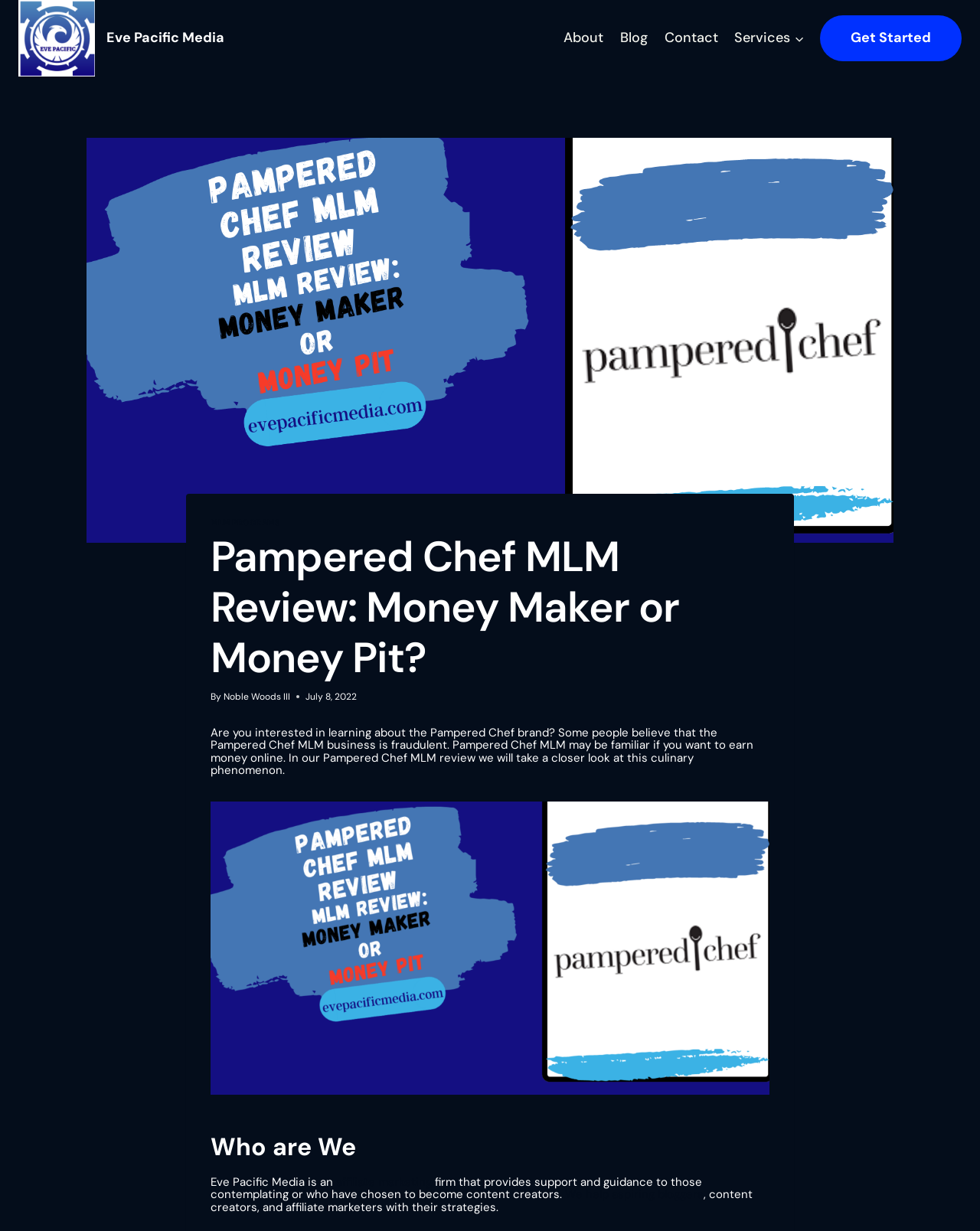Explain in detail what you observe on this webpage.

The webpage is a review of the Pampered Chef MLM business, with the title "Pampered Chef MLM Review: Money Maker or Money Pit?" displayed prominently at the top. Below the title, there is a header section with links to "About", "Blog", "Contact", and "Services" on the right side, and a "Get Started" button on the far right.

The main content of the page is divided into sections. The first section has a heading "Pampered Chef MLM Review: Money Maker or Money Pit?" and a subheading "By Noble Woods III" with a date "July 8, 2022" next to it. Below this, there is a paragraph of text that introduces the Pampered Chef brand and the purpose of the review.

Below the introductory paragraph, there is a large image that takes up most of the width of the page. The image is followed by a section with a heading "Who are We" that describes Eve Pacific Media, the company behind the review. This section includes links to "affiliate marketing" and "We help aspiring bloggers".

Throughout the page, there are several images, including a logo for Eve Pacific Media at the top left and a large image related to the Pampered Chef MLM review. The overall layout is organized, with clear headings and concise text.